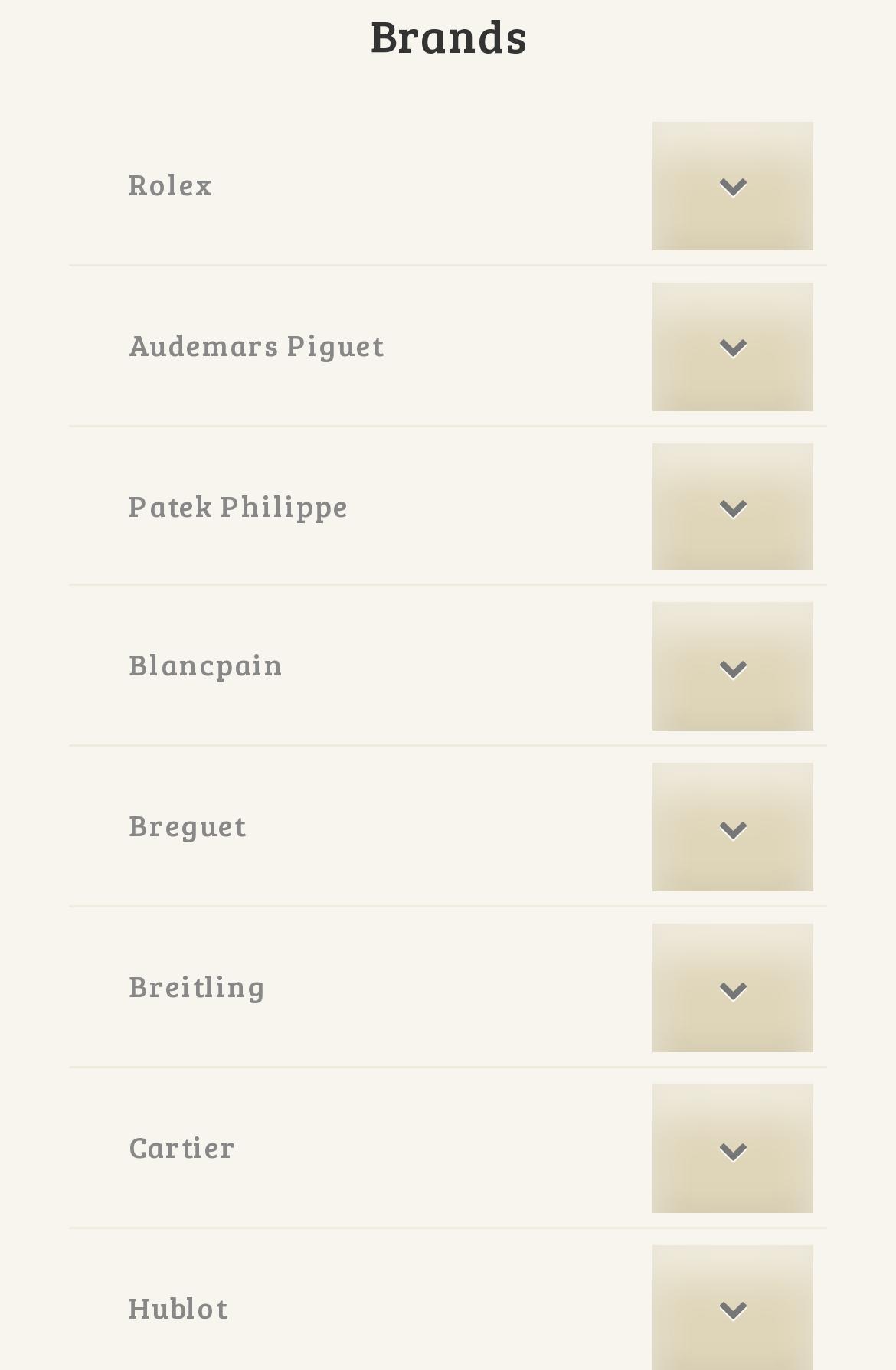Determine the bounding box coordinates for the area that needs to be clicked to fulfill this task: "View Patek Philippe options". The coordinates must be given as four float numbers between 0 and 1, i.e., [left, top, right, bottom].

[0.092, 0.321, 0.908, 0.417]